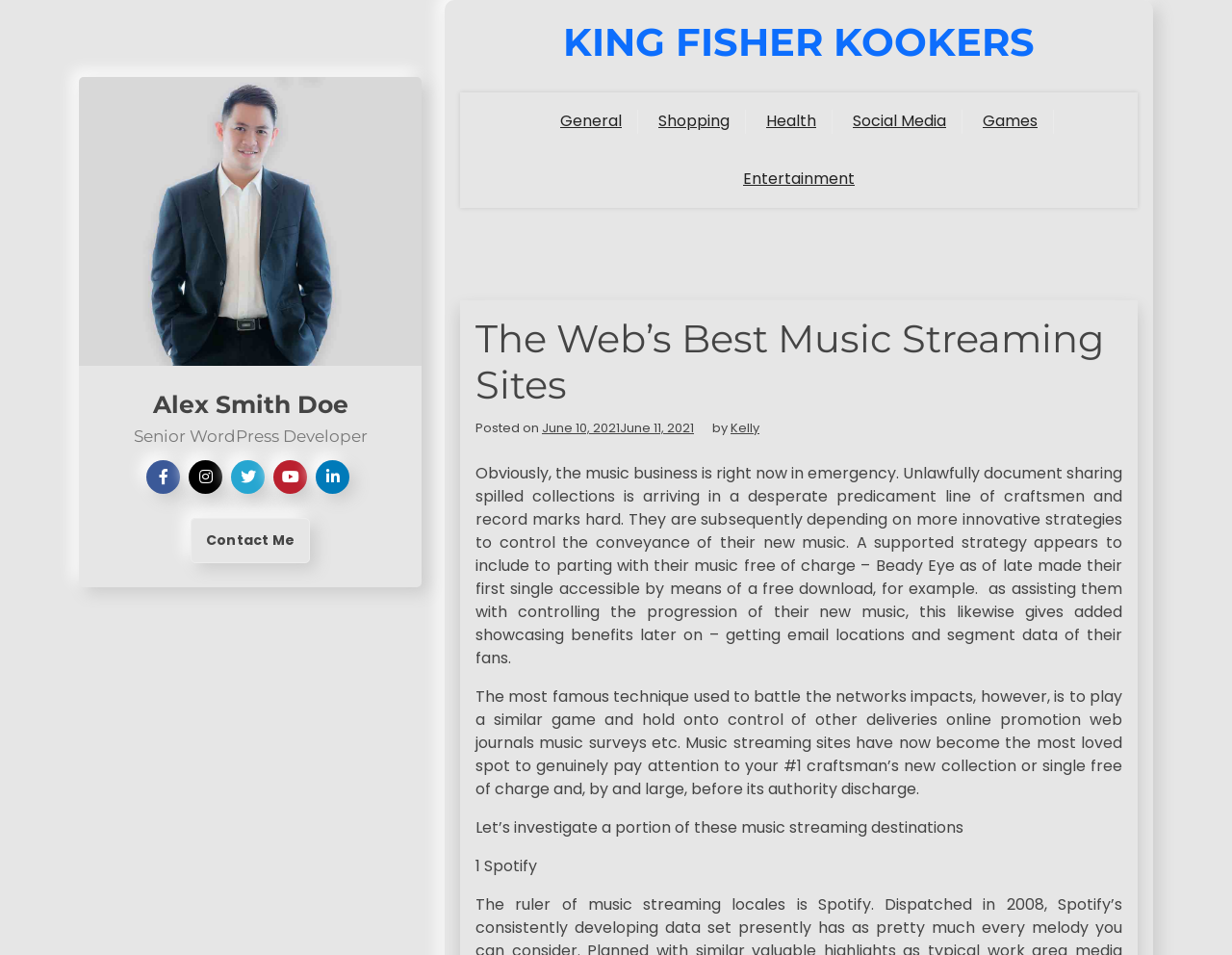Look at the image and write a detailed answer to the question: 
What is the first music streaming site mentioned?

I found the answer by reading the static text element 'Let’s investigate a portion of these music streaming destinations' which is followed by a list of music streaming sites, and the first one mentioned is '1 Spotify'.